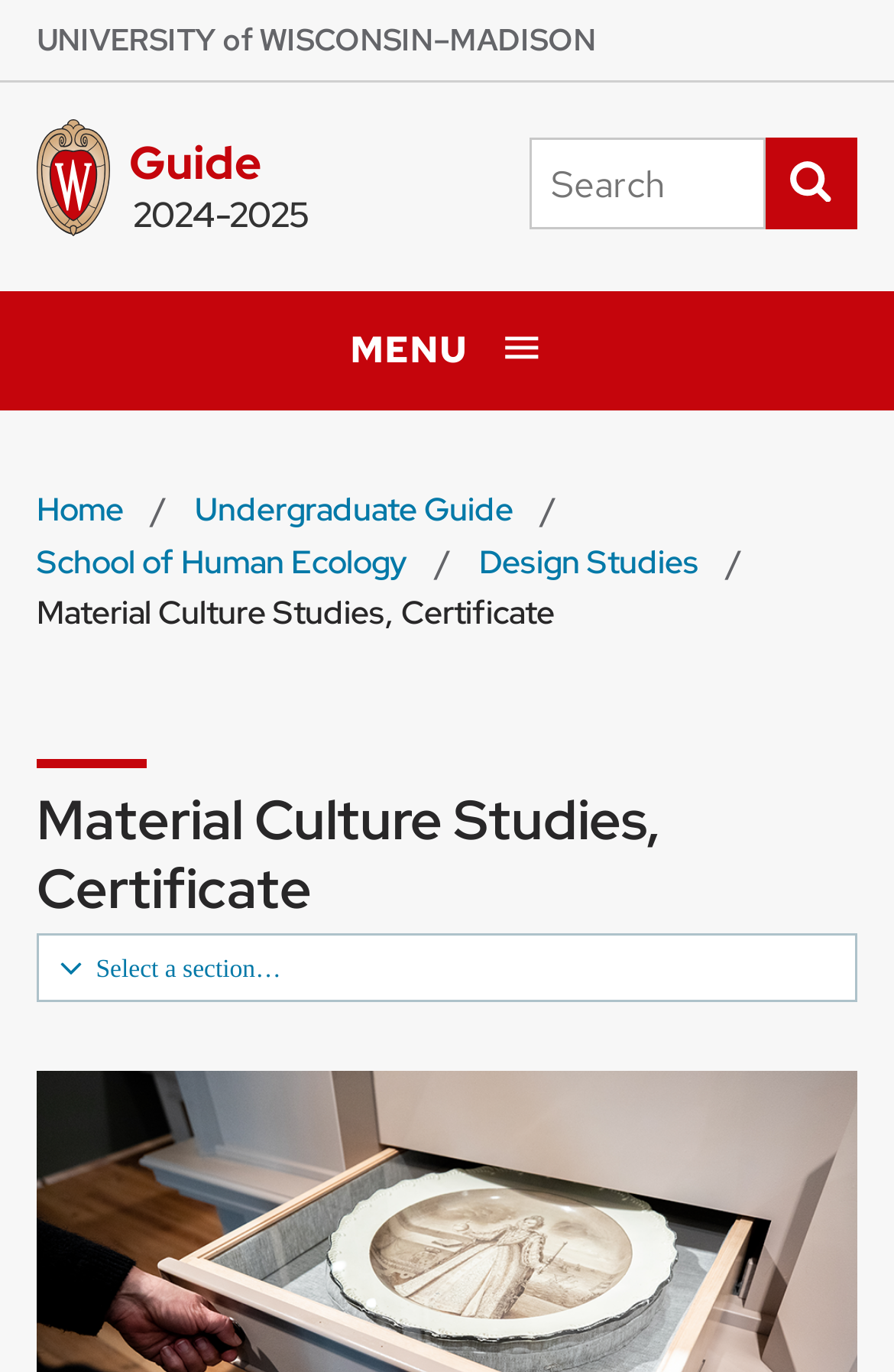What is the current guide year?
Based on the screenshot, answer the question with a single word or phrase.

2024-2025